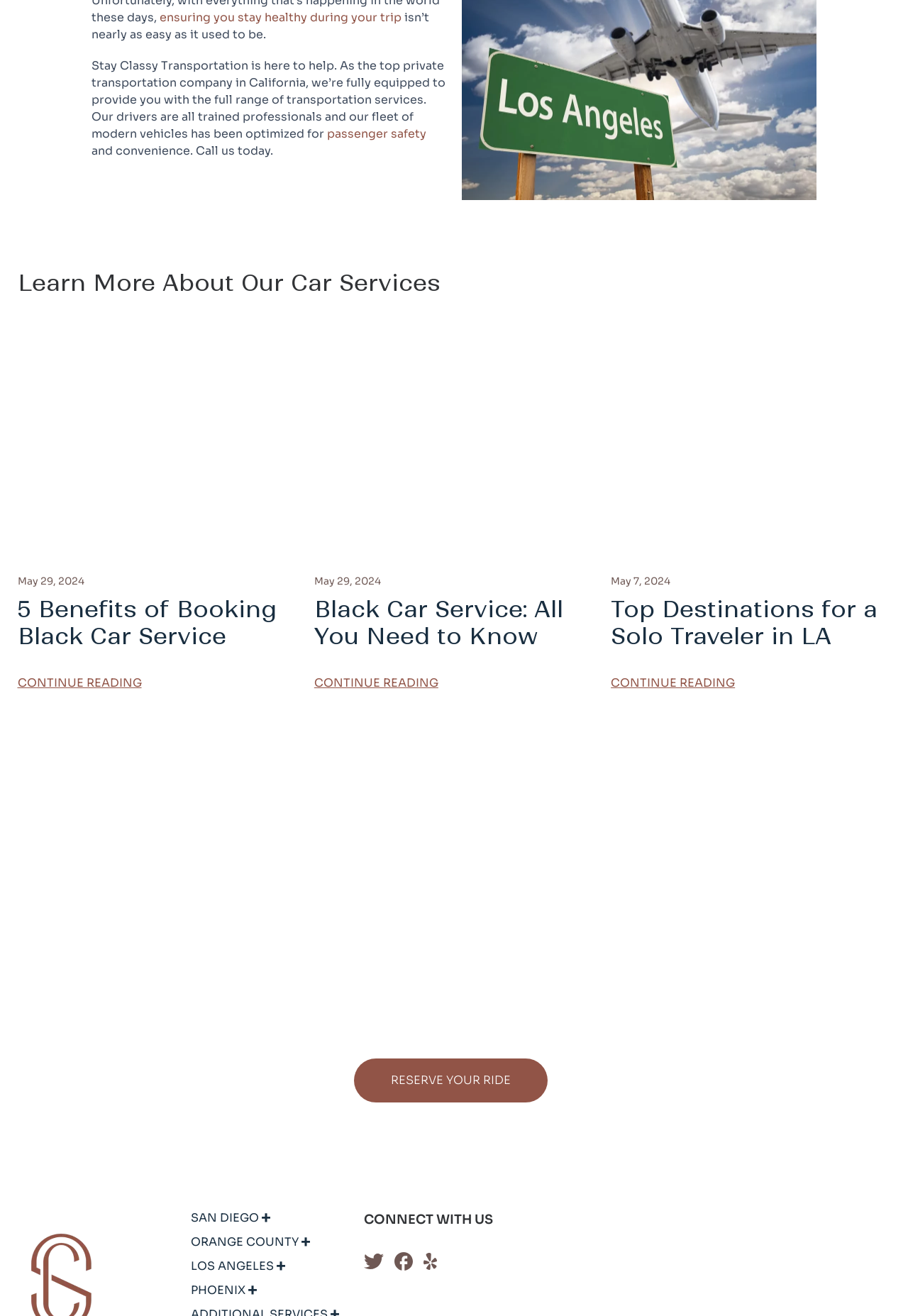Determine the bounding box coordinates of the region to click in order to accomplish the following instruction: "Discover why over 10,000 clients have chosen to Stay Classy". Provide the coordinates as four float numbers between 0 and 1, specifically [left, top, right, bottom].

[0.019, 0.751, 0.981, 0.772]